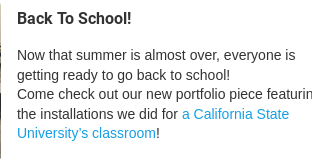Where are the recent installations showcased?
Please respond to the question with a detailed and well-explained answer.

The recent installations are showcased in a California State University classroom, as mentioned in the caption, which invites viewers to explore the new portfolio piece.